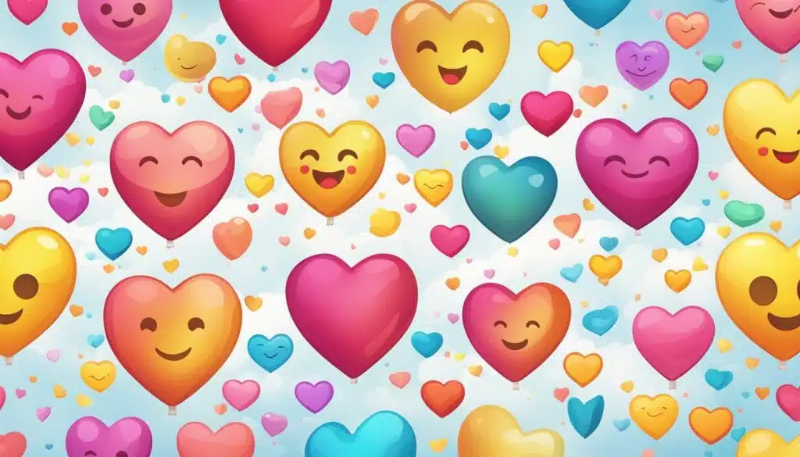Give a concise answer using one word or a phrase to the following question:
What is the purpose of love emojis in digital communication?

To convey emotions